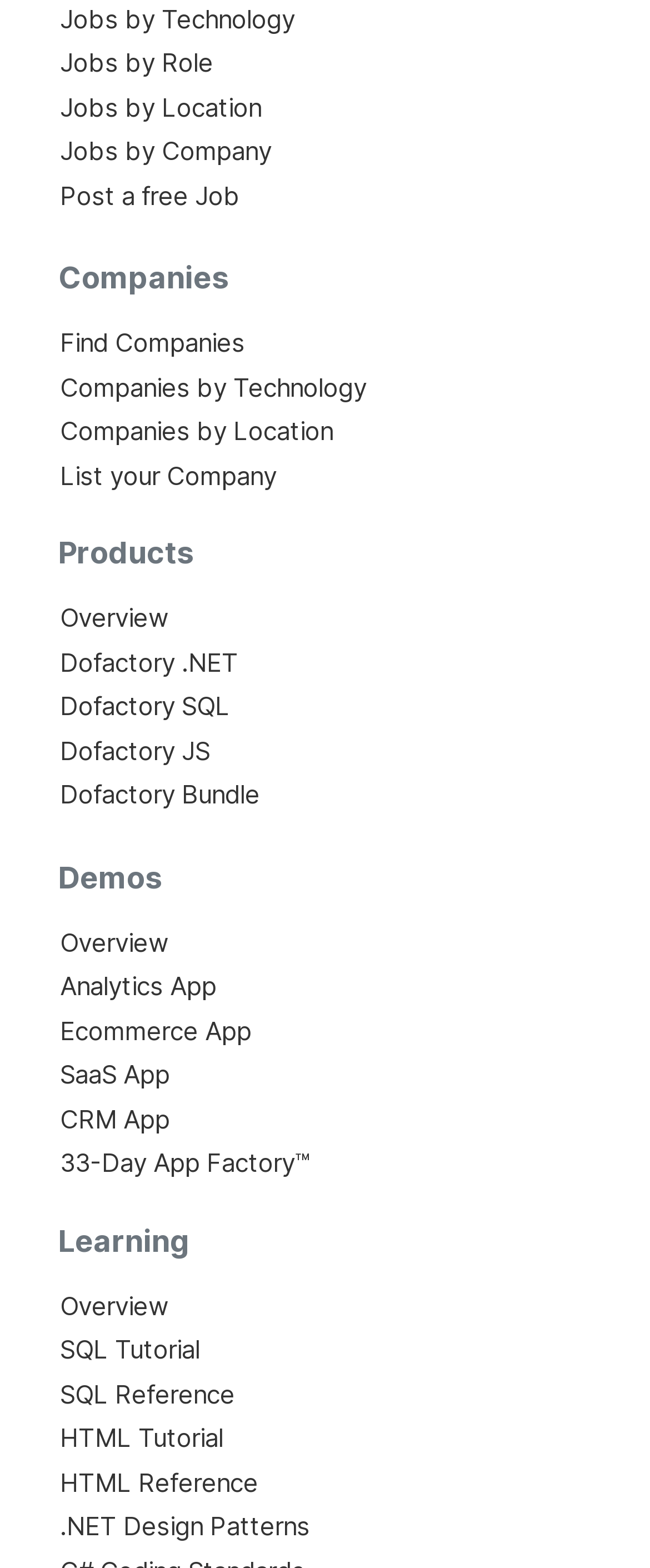Given the description "Post a free Job", determine the bounding box of the corresponding UI element.

[0.092, 0.115, 0.369, 0.135]